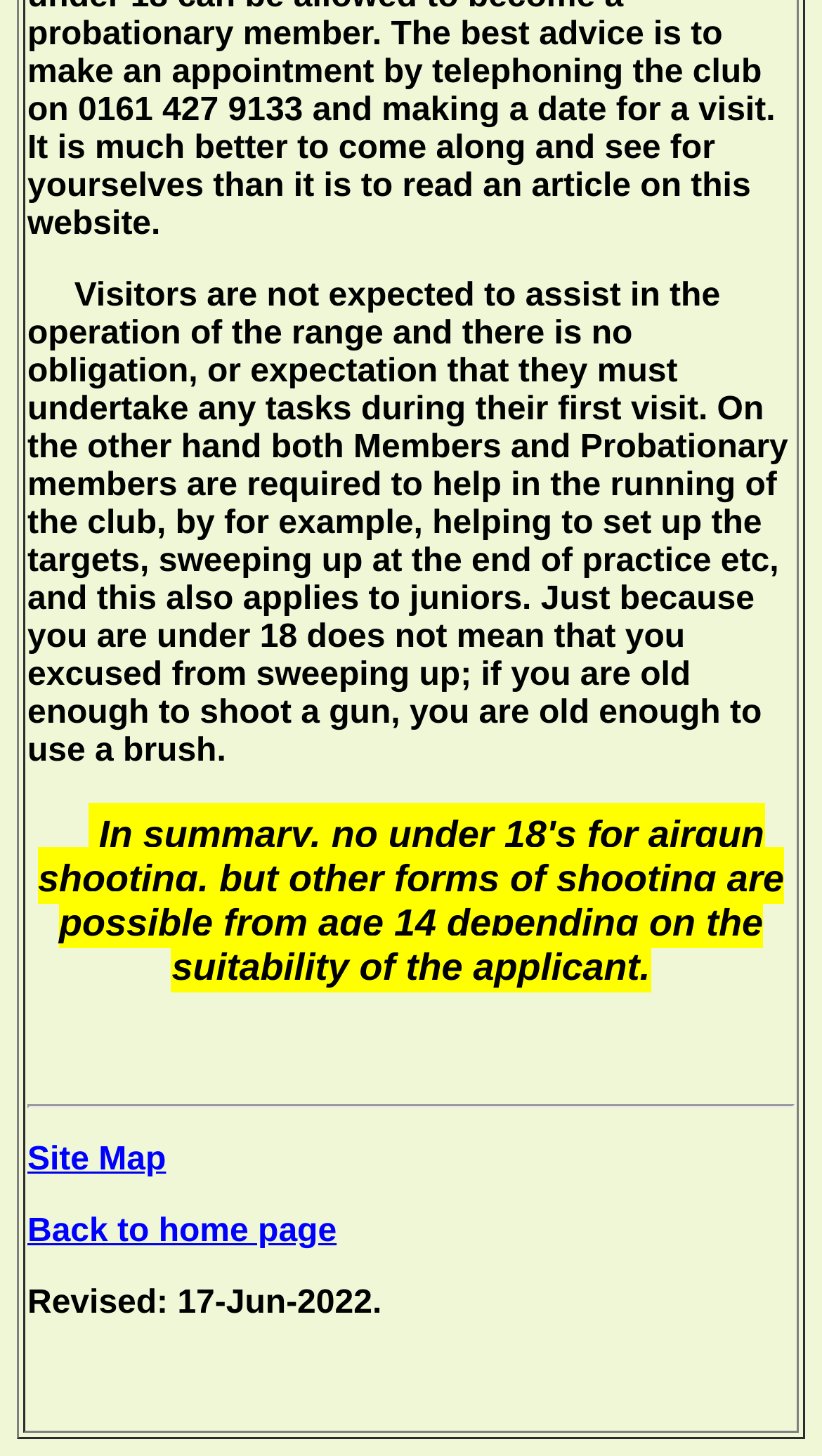What are the other forms of shooting possible from?
Based on the image, give a one-word or short phrase answer.

Age 14